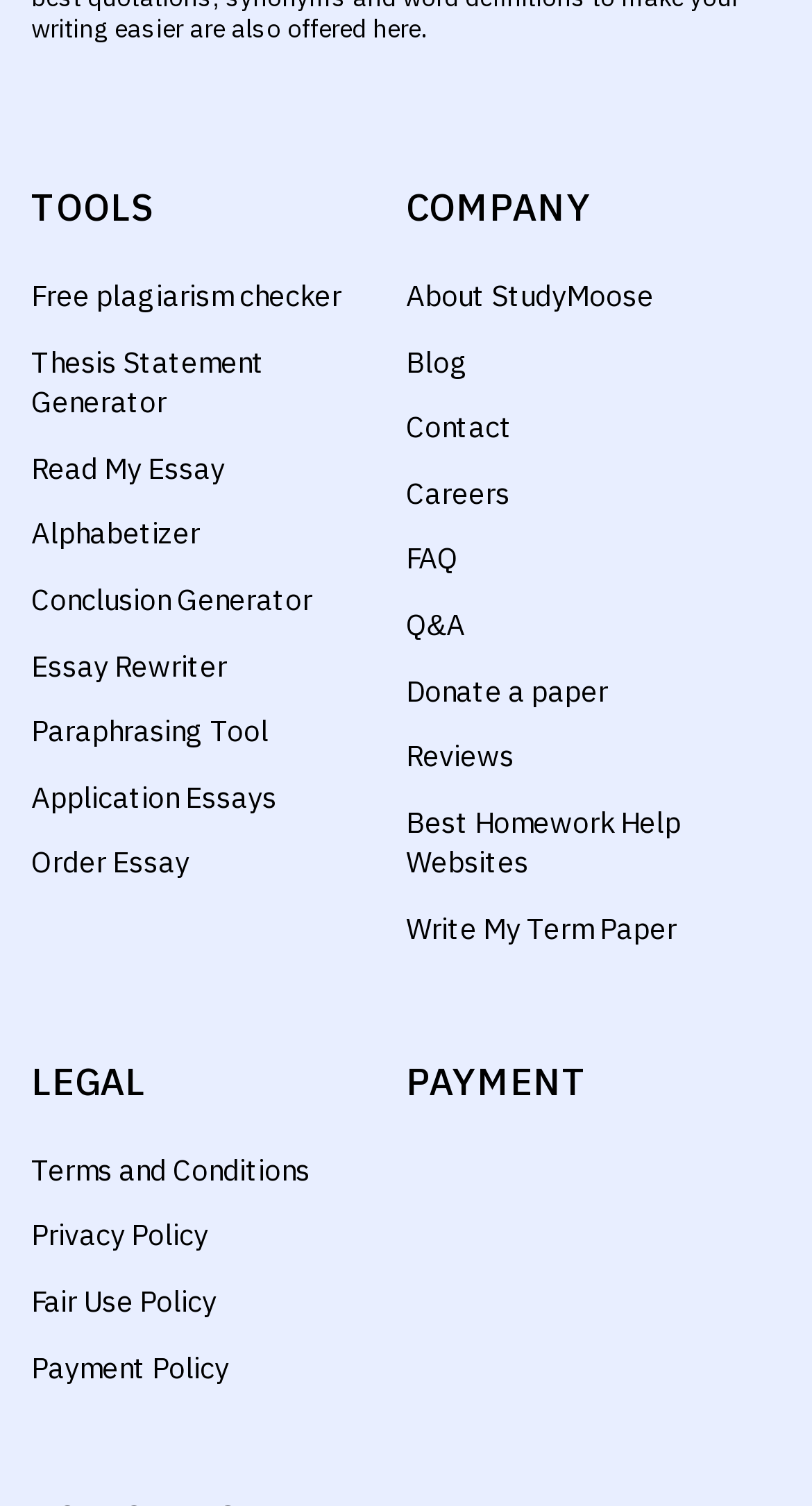Identify the bounding box for the given UI element using the description provided. Coordinates should be in the format (top-left x, top-left y, bottom-right x, bottom-right y) and must be between 0 and 1. Here is the description: Free plagiarism checker

[0.038, 0.184, 0.421, 0.209]